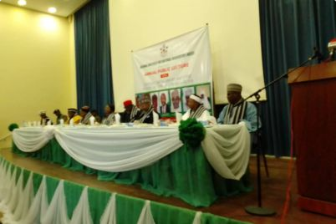Offer a detailed caption for the image presented.

The image captures a formal event taking place at a conference or assembly hall. A panel of dignitaries is seated at a long table adorned with green drapery and white cloth, creating a visually appealing backdrop. The table is set up for discussions or presentations, indicated by the microphones and the speaker's podium on the right side. Behind the panel, a banner featuring official logos and event details is displayed, contributing to the formal atmosphere of the gathering. Attendees can be seen in the background, suggesting a larger audience present for this important occasion.